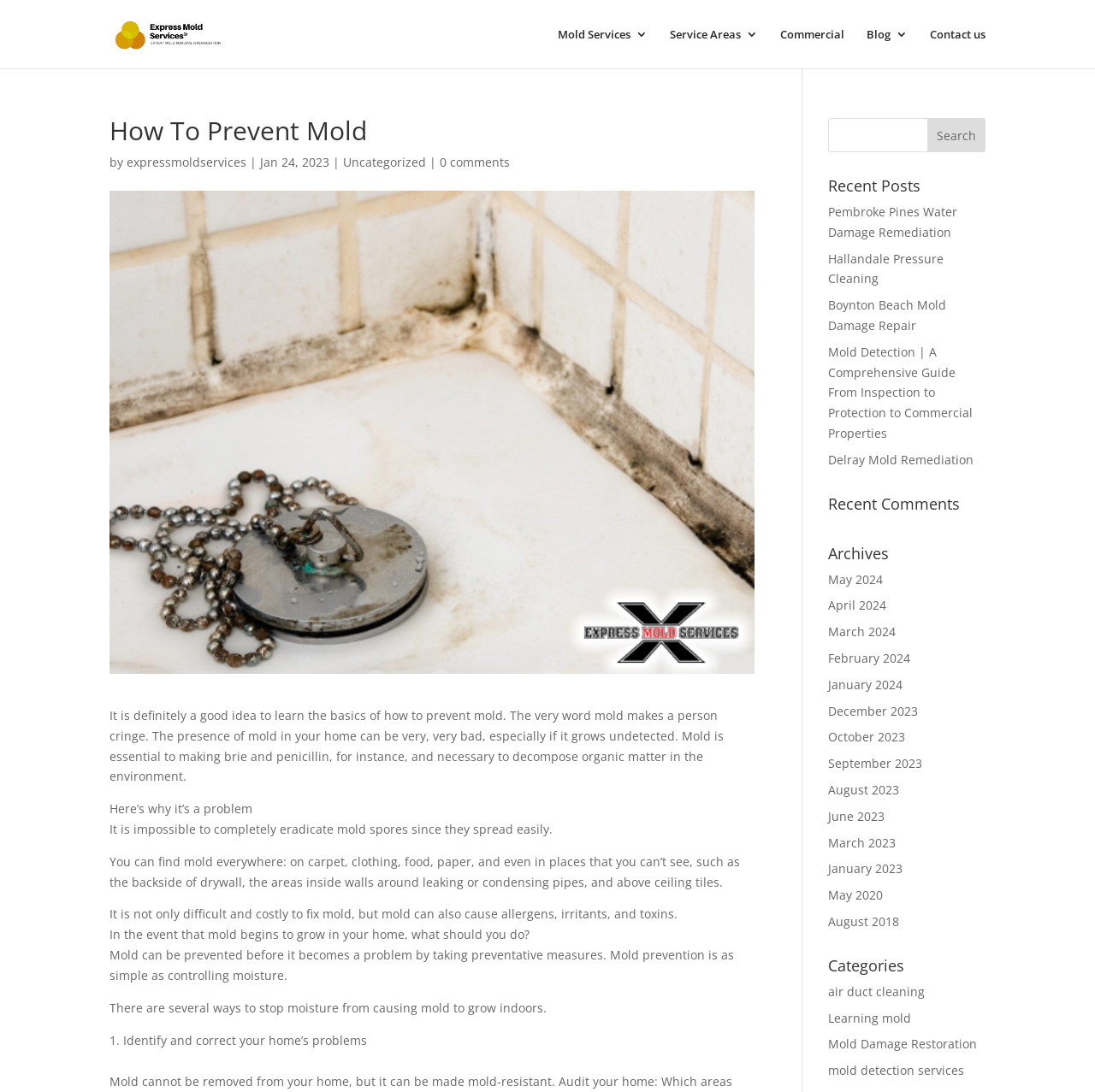Locate the bounding box coordinates of the element's region that should be clicked to carry out the following instruction: "Learn about mold detection services". The coordinates need to be four float numbers between 0 and 1, i.e., [left, top, right, bottom].

[0.756, 0.973, 0.881, 0.988]